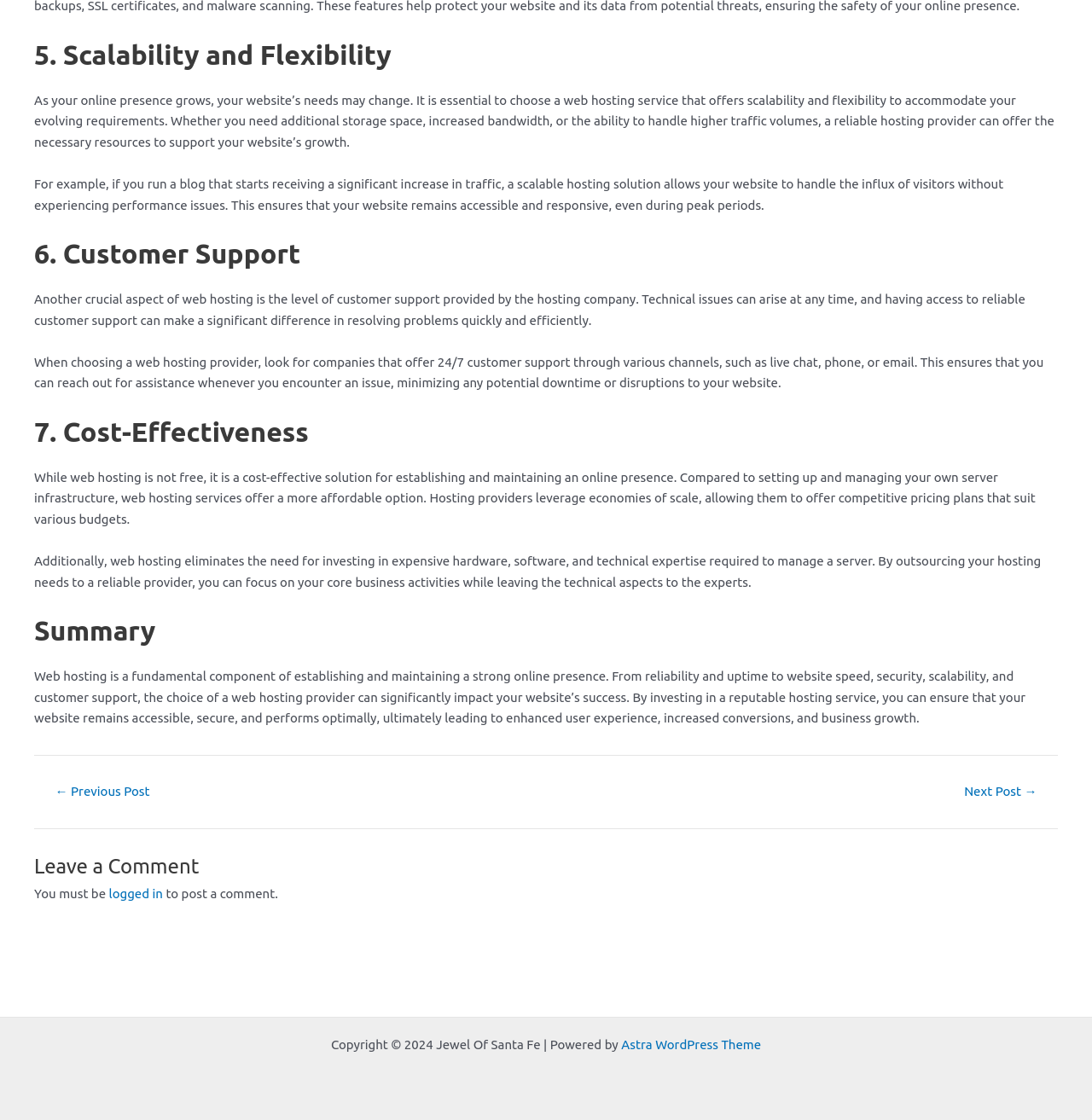Use the information in the screenshot to answer the question comprehensively: What is the importance of scalability in web hosting?

According to the webpage, scalability is essential in web hosting as it allows a website to handle increased traffic without experiencing performance issues, ensuring that the website remains accessible and responsive even during peak periods.